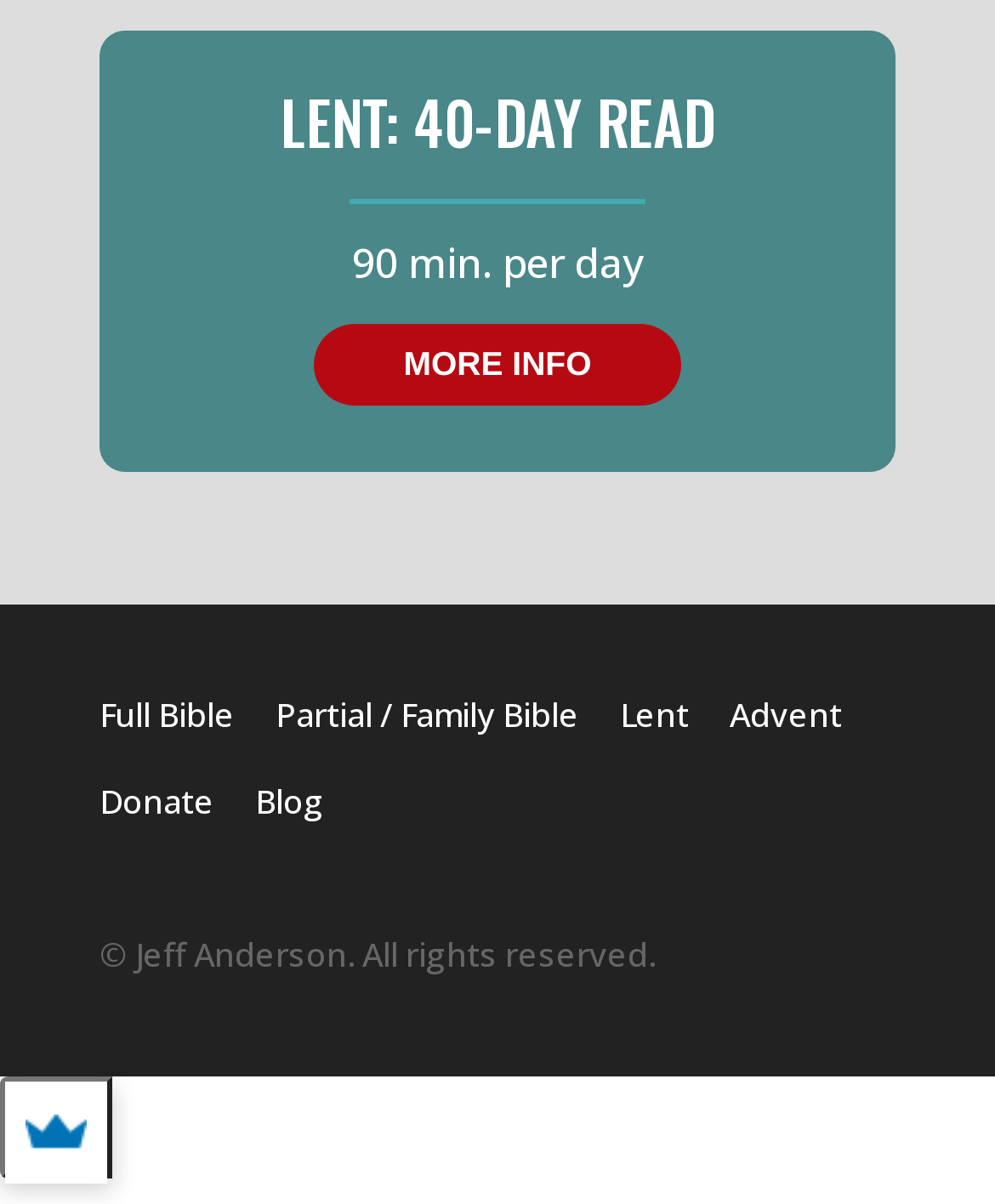What is the duration of the daily reading?
Using the information from the image, provide a comprehensive answer to the question.

The answer can be found in the StaticText element '90 min. per day' which is located below the heading 'LENT: 40-DAY READ'.